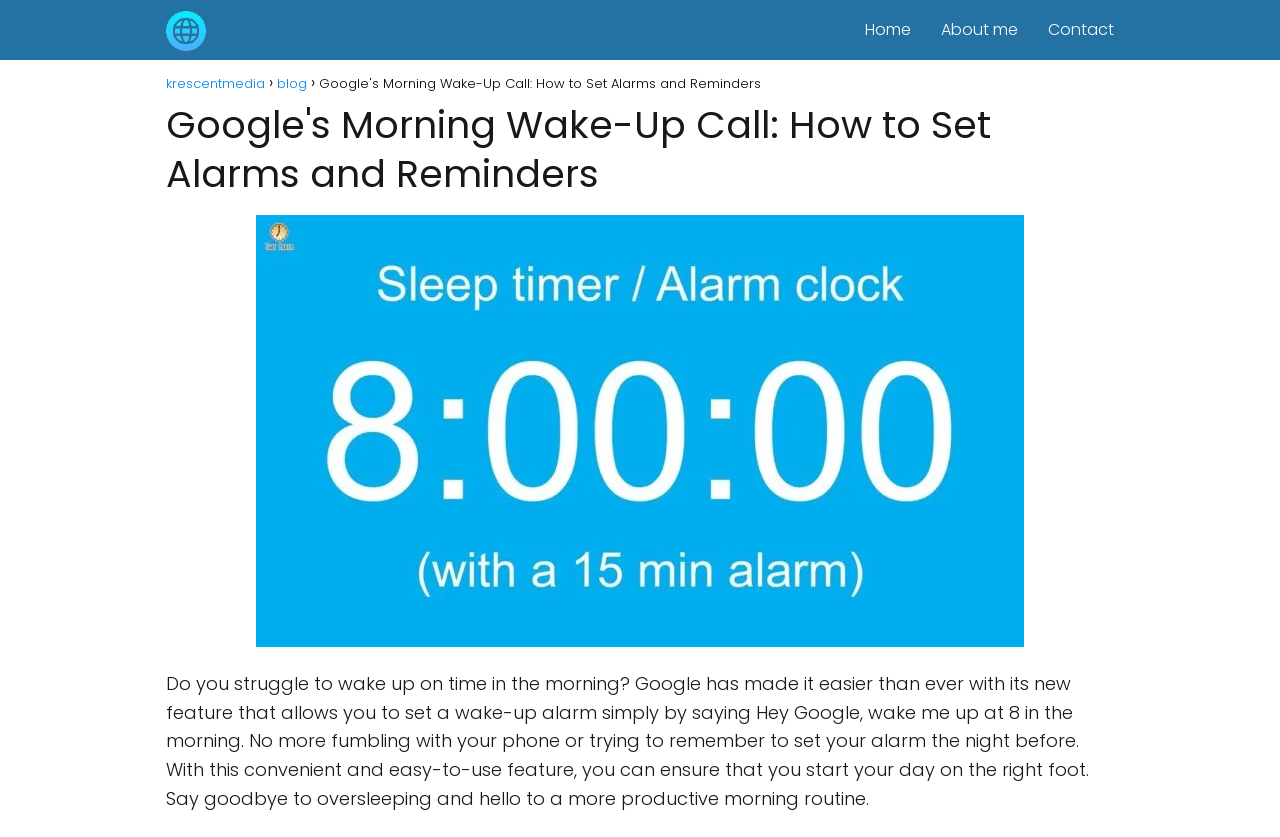Please provide a short answer using a single word or phrase for the question:
What is the name of the website's author?

Not mentioned